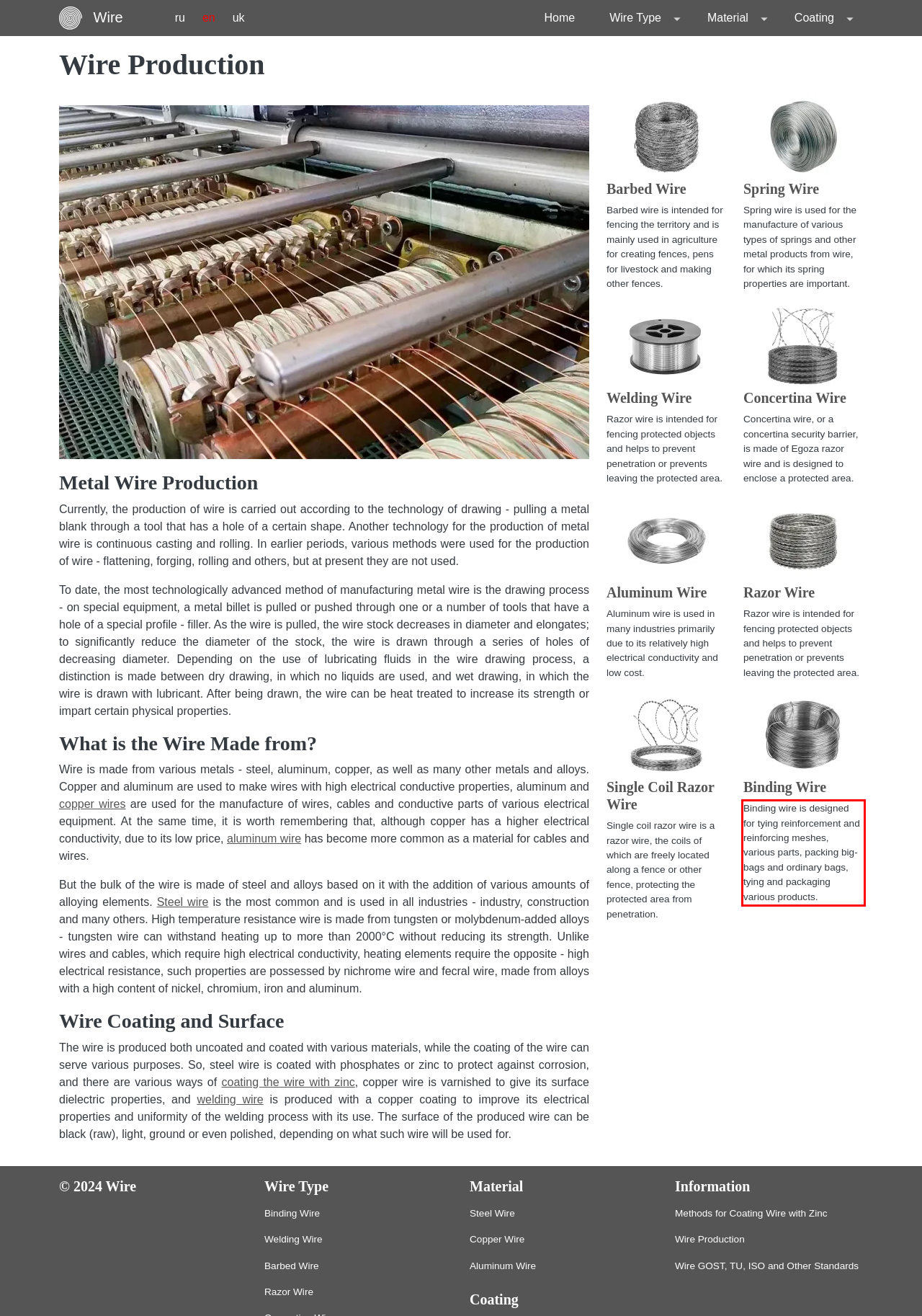Please identify and extract the text content from the UI element encased in a red bounding box on the provided webpage screenshot.

Binding wire is designed for tying reinforcement and reinforcing meshes, various parts, packing big-bags and ordinary bags, tying and packaging various products.